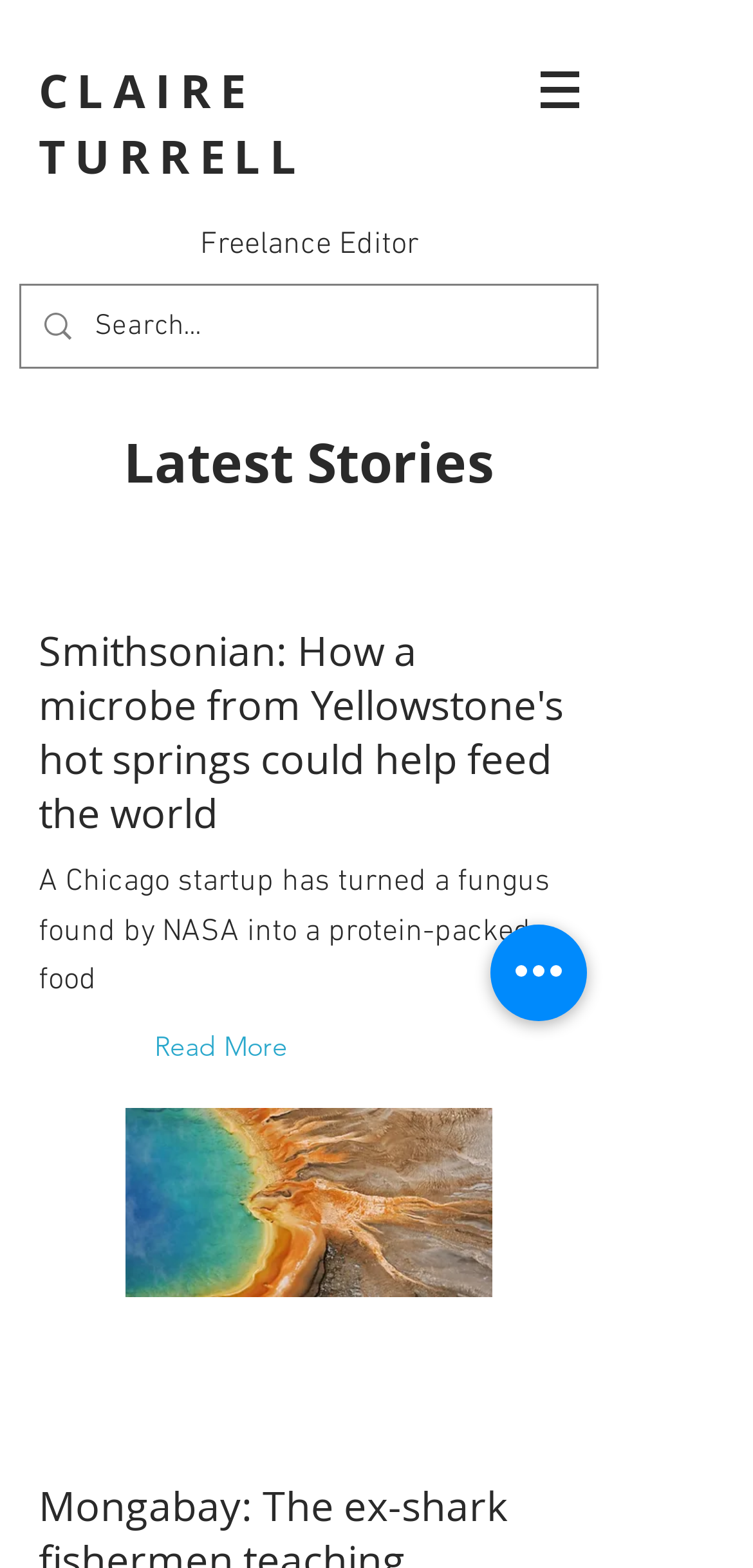Provide the bounding box coordinates in the format (top-left x, top-left y, bottom-right x, bottom-right y). All values are floating point numbers between 0 and 1. Determine the bounding box coordinate of the UI element described as: MERX

None